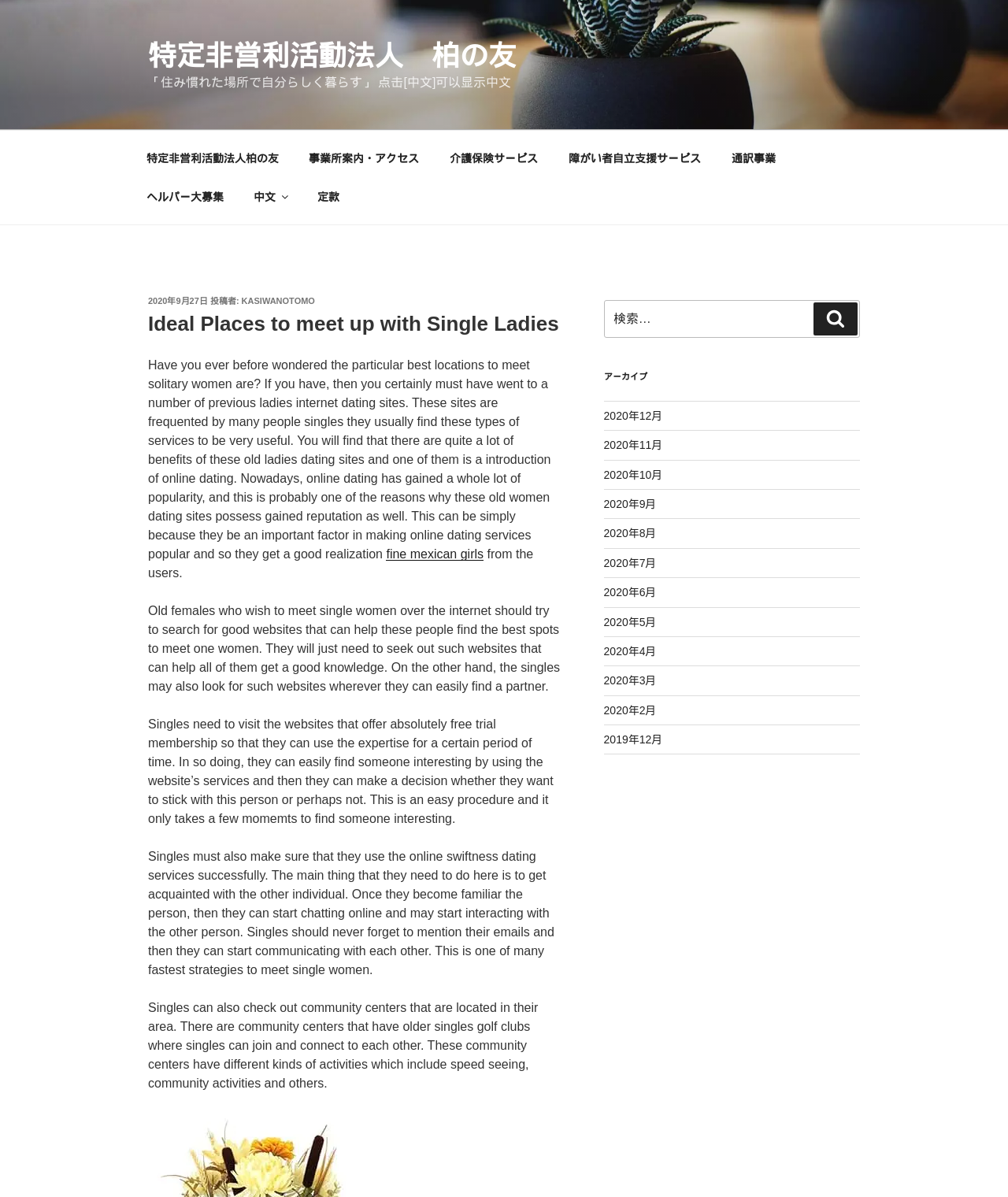What is the main heading displayed on the webpage? Please provide the text.

Ideal Places to meet up with Single Ladies